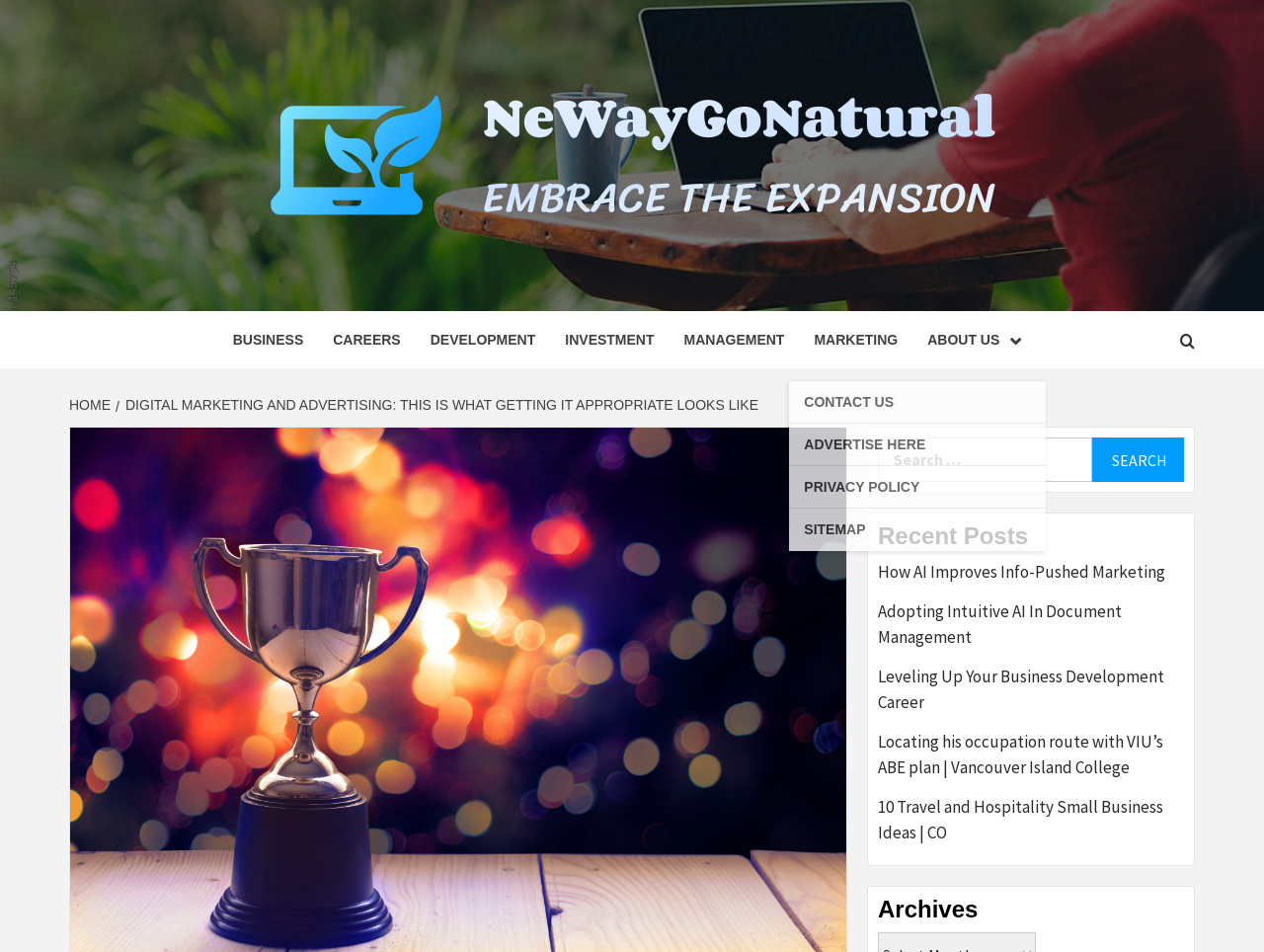Please identify the bounding box coordinates of the clickable region that I should interact with to perform the following instruction: "Visit the about us page". The coordinates should be expressed as four float numbers between 0 and 1, i.e., [left, top, right, bottom].

[0.722, 0.327, 0.828, 0.387]